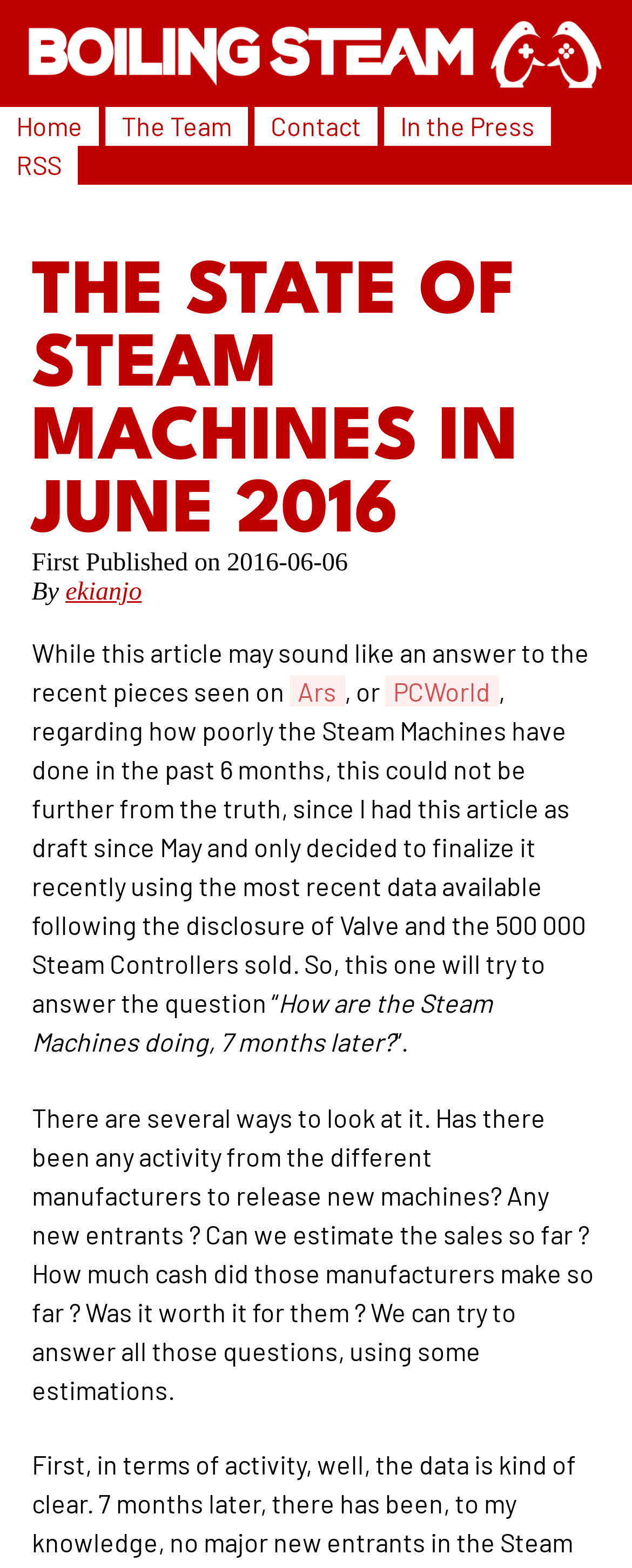Provide an in-depth caption for the webpage.

This webpage is about Linux gaming and Steam Deck gaming, with a focus on the state of Steam Machines in June 2016. At the top of the page, there is a banner with a link and an image. Below the banner, there is a navigation menu with five links: "Home", "The Team", "Contact", "In the Press", and "RSS". 

The main content of the page is an article with a heading "THE STATE OF STEAM MACHINES IN JUNE 2016" and a timestamp "2016-06-06". The article is written by "ekianjo" and discusses the performance of Steam Machines in the past six months. The text is divided into several paragraphs, with links to external sources such as "Ars" and "PCWorld". The article explores questions about the sales and profitability of Steam Machines, and attempts to provide answers using estimates and data.

Throughout the page, there are a total of 7 links, 1 image, and 12 blocks of text, including headings and paragraphs. The layout is organized, with clear headings and concise text, making it easy to follow the discussion.